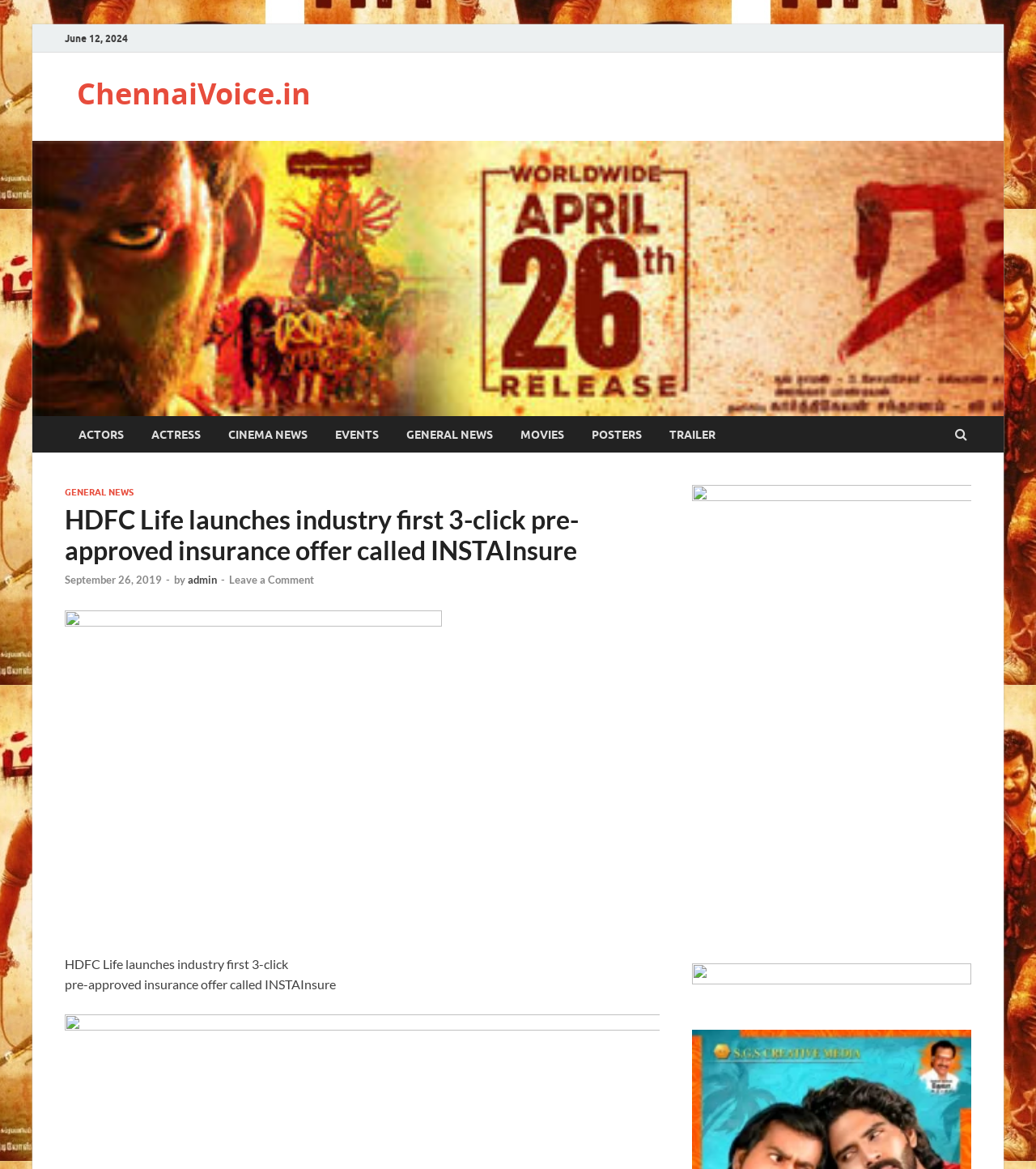Please identify the bounding box coordinates of the region to click in order to complete the given instruction: "Leave a Comment". The coordinates should be four float numbers between 0 and 1, i.e., [left, top, right, bottom].

[0.221, 0.49, 0.303, 0.501]